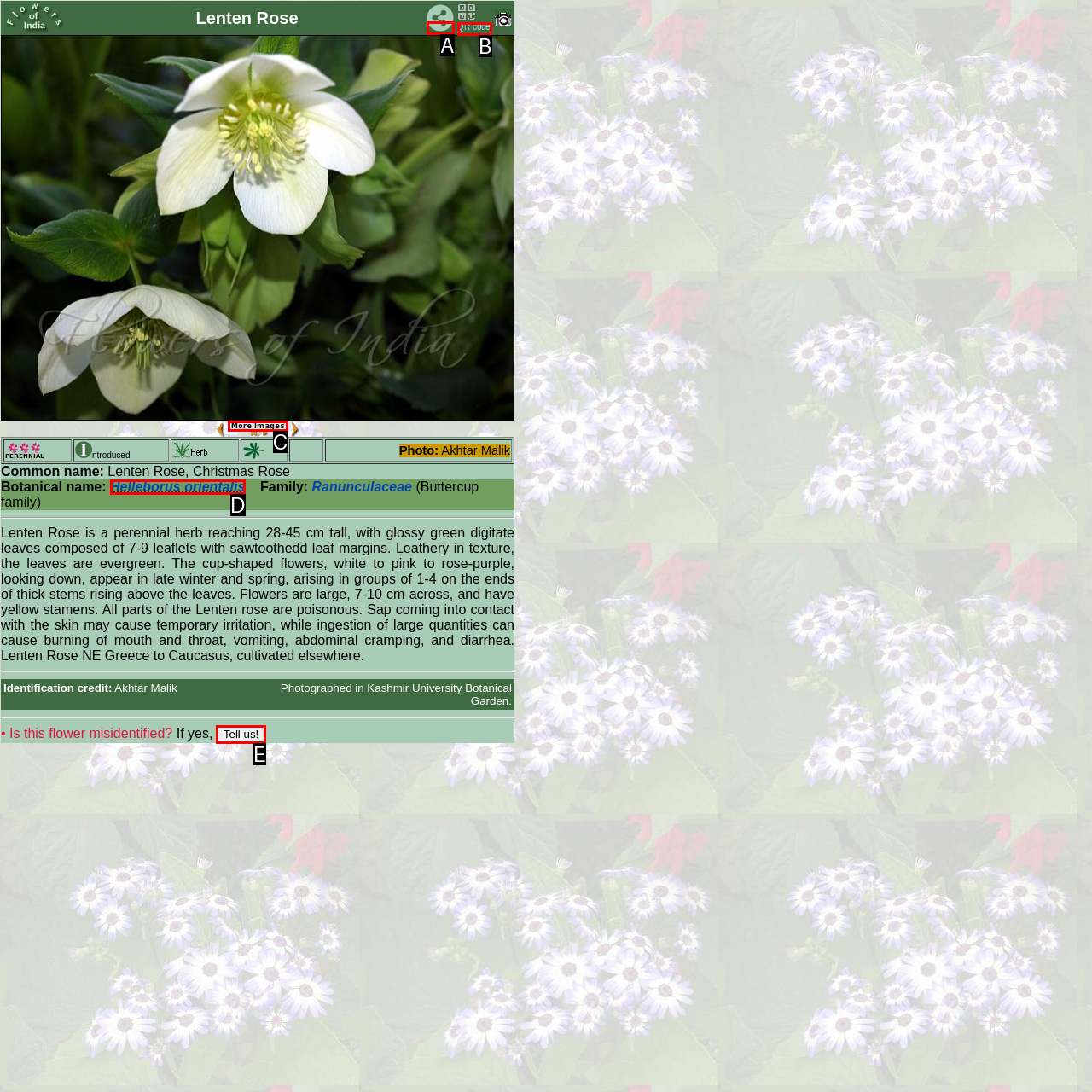From the choices provided, which HTML element best fits the description: title="Get QR code"? Answer with the appropriate letter.

B